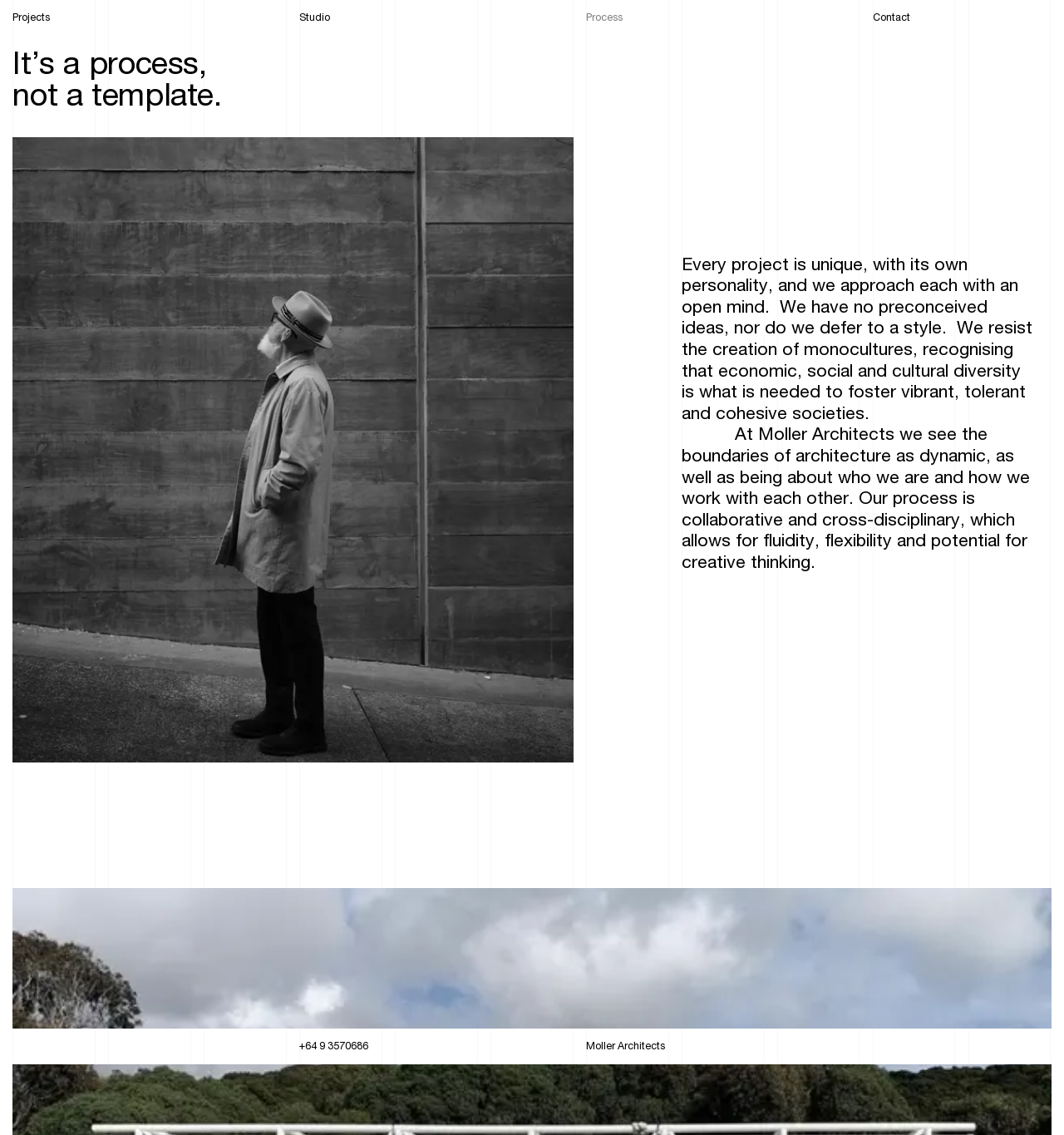Respond with a single word or phrase to the following question: What is the collaborative approach of Moller Architects?

Cross-disciplinary